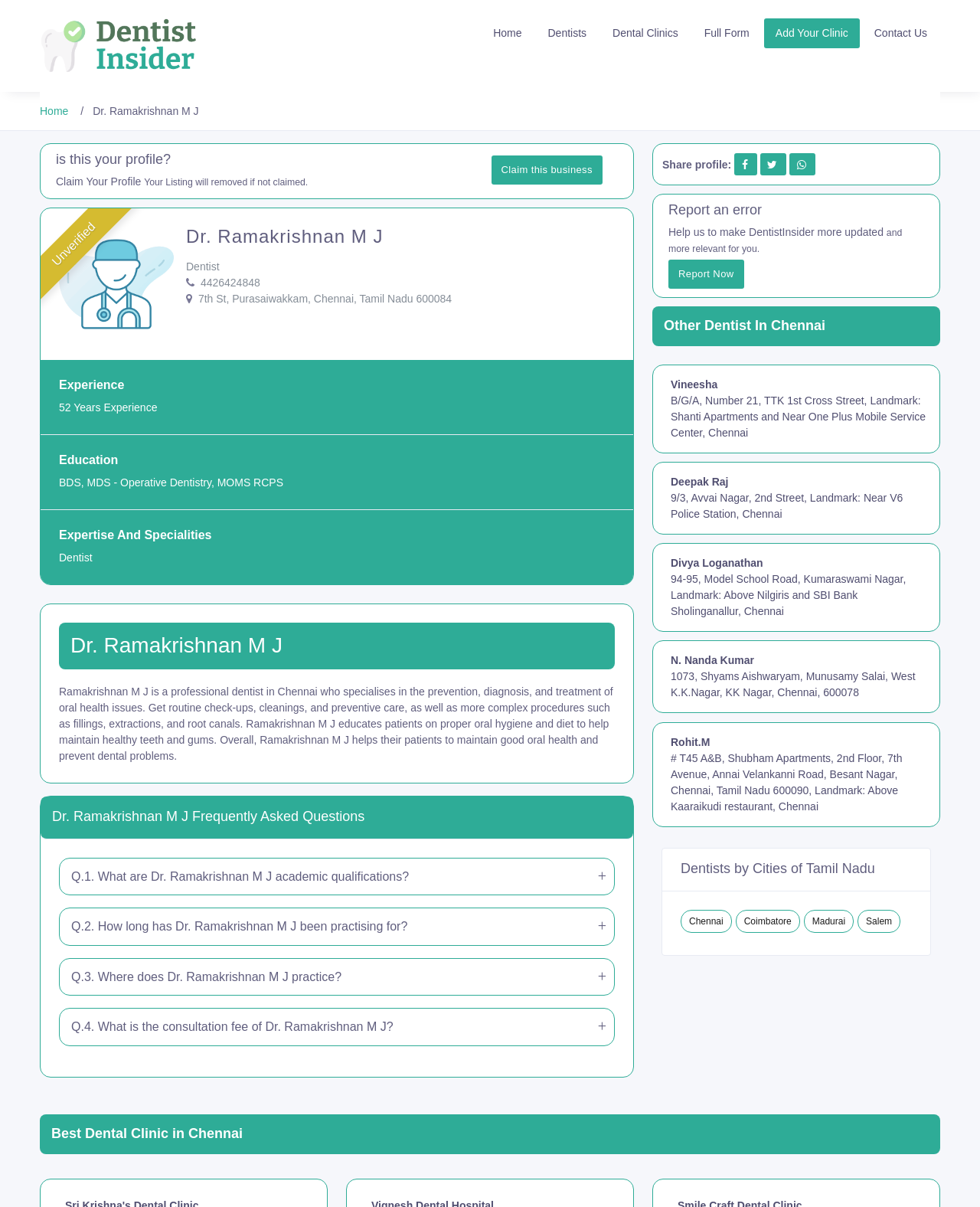Using the element description alt="Dentist Insider logo" title="Dentist Insider", predict the bounding box coordinates for the UI element. Provide the coordinates in (top-left x, top-left y, bottom-right x, bottom-right y) format with values ranging from 0 to 1.

[0.041, 0.032, 0.201, 0.042]